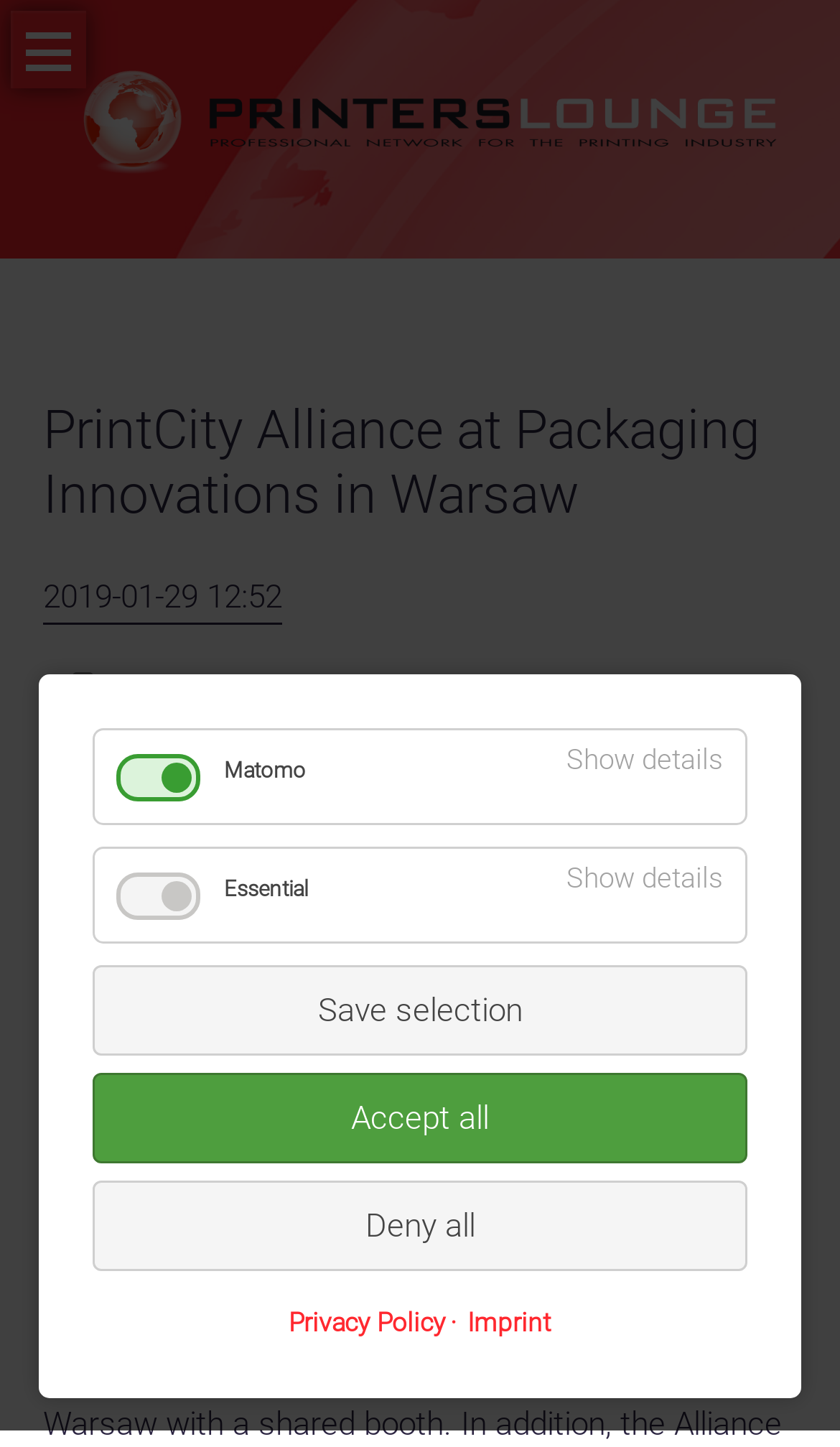What is the logo mentioned in the webpage?
Look at the screenshot and respond with one word or a short phrase.

PrintersLounge EN logo